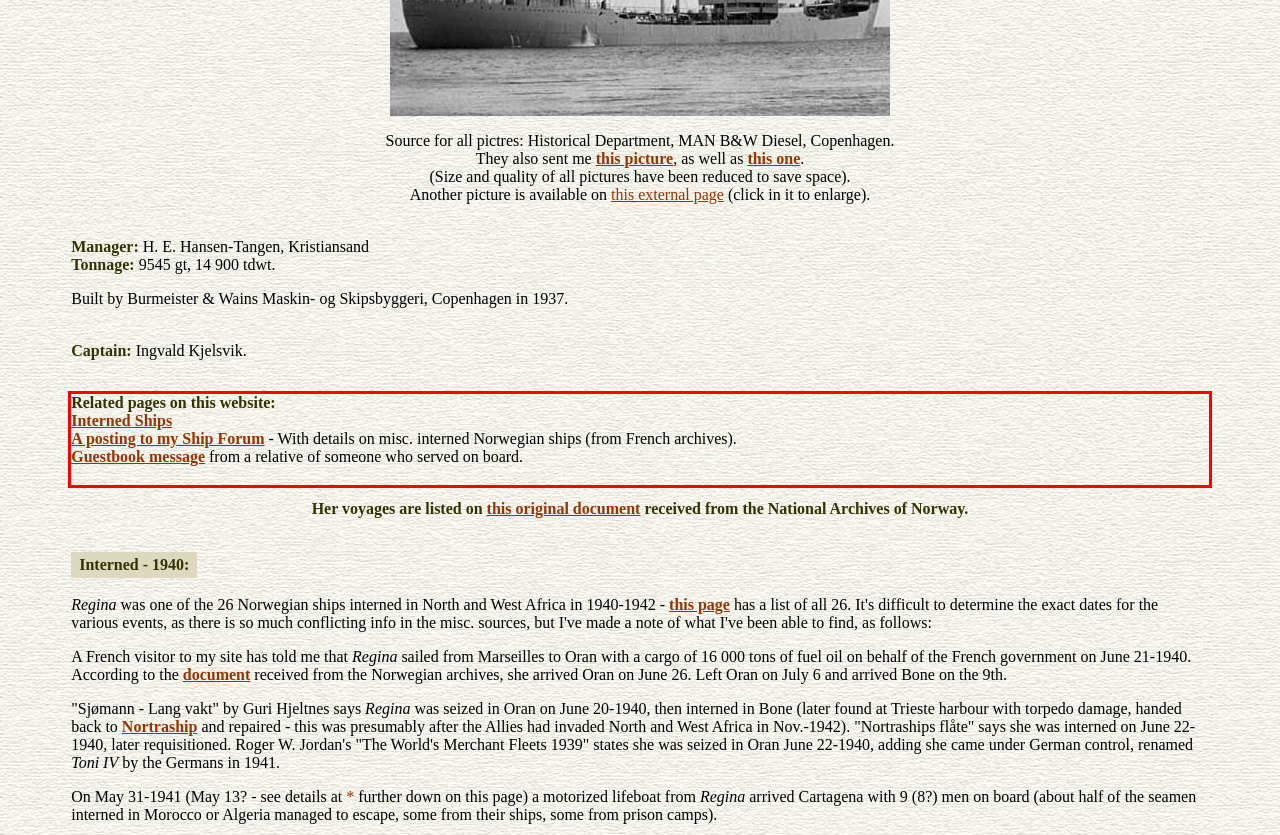Analyze the screenshot of a webpage where a red rectangle is bounding a UI element. Extract and generate the text content within this red bounding box.

Related pages on this website: Interned Ships A posting to my Ship Forum - With details on misc. interned Norwegian ships (from French archives). Guestbook message from a relative of someone who served on board.